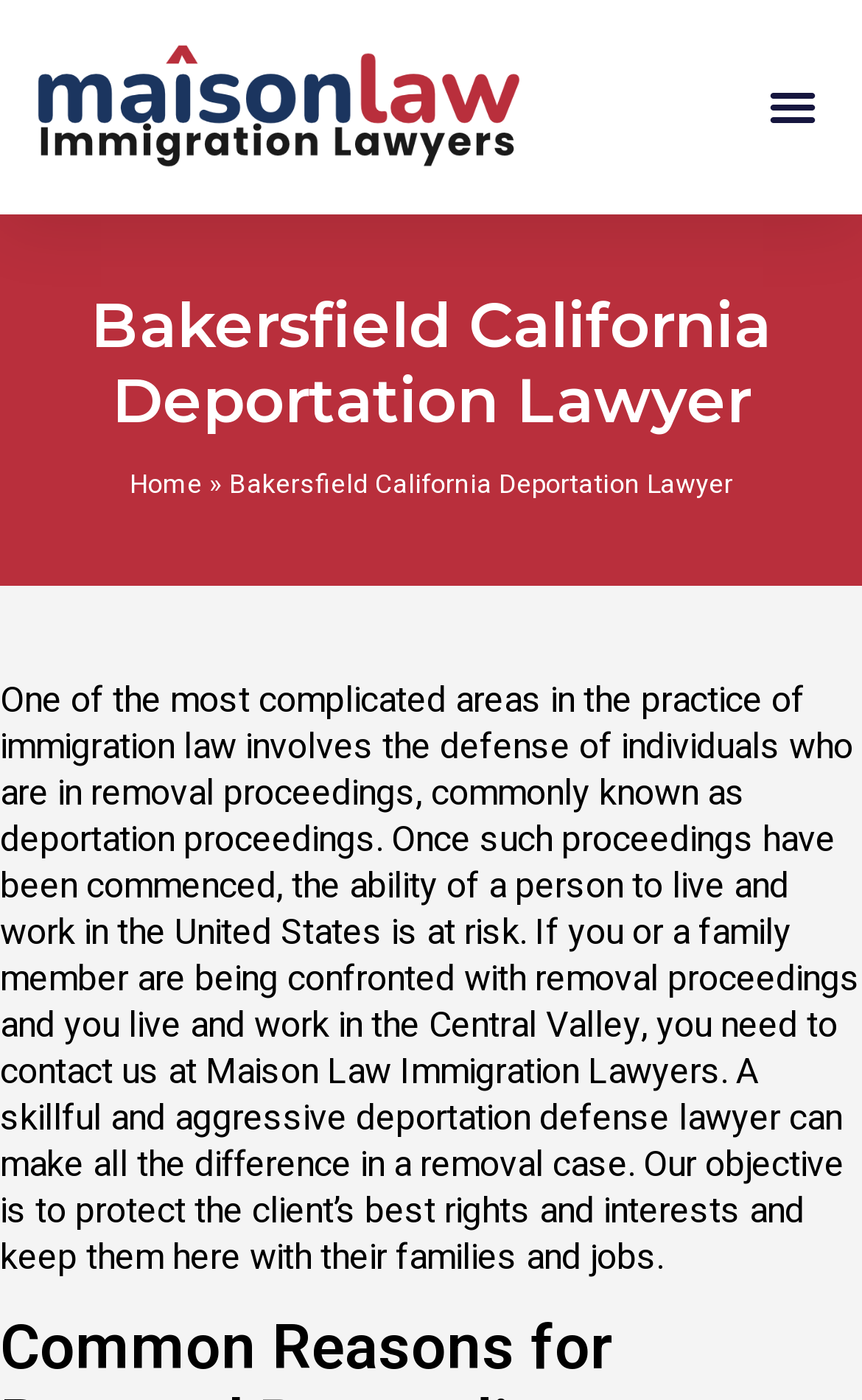Please predict the bounding box coordinates (top-left x, top-left y, bottom-right x, bottom-right y) for the UI element in the screenshot that fits the description: Home

[0.15, 0.333, 0.235, 0.359]